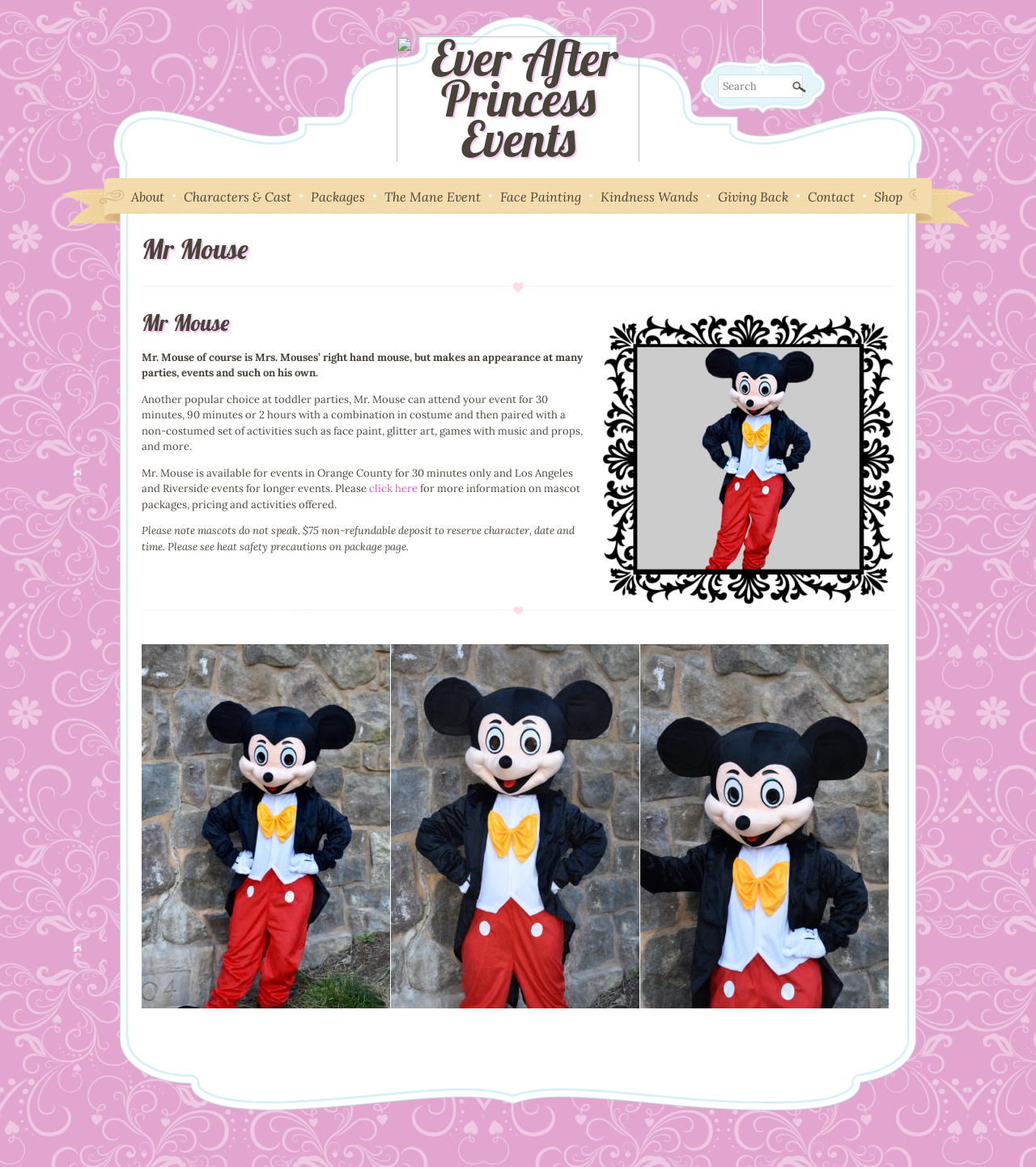Highlight the bounding box coordinates of the region I should click on to meet the following instruction: "View the About page".

[0.118, 0.153, 0.166, 0.181]